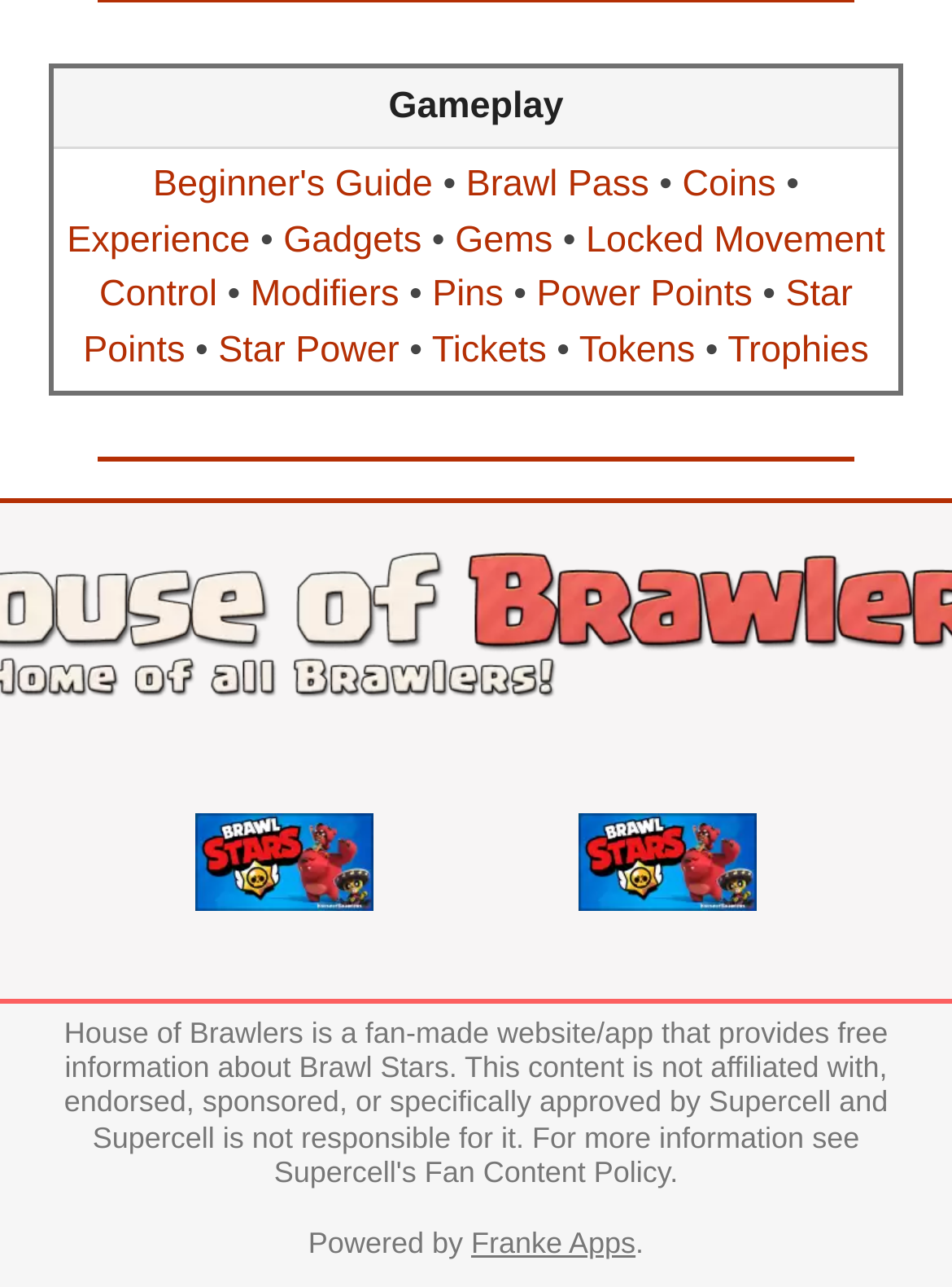Identify the bounding box for the UI element that is described as follows: "Franke Apps".

[0.495, 0.953, 0.668, 0.98]